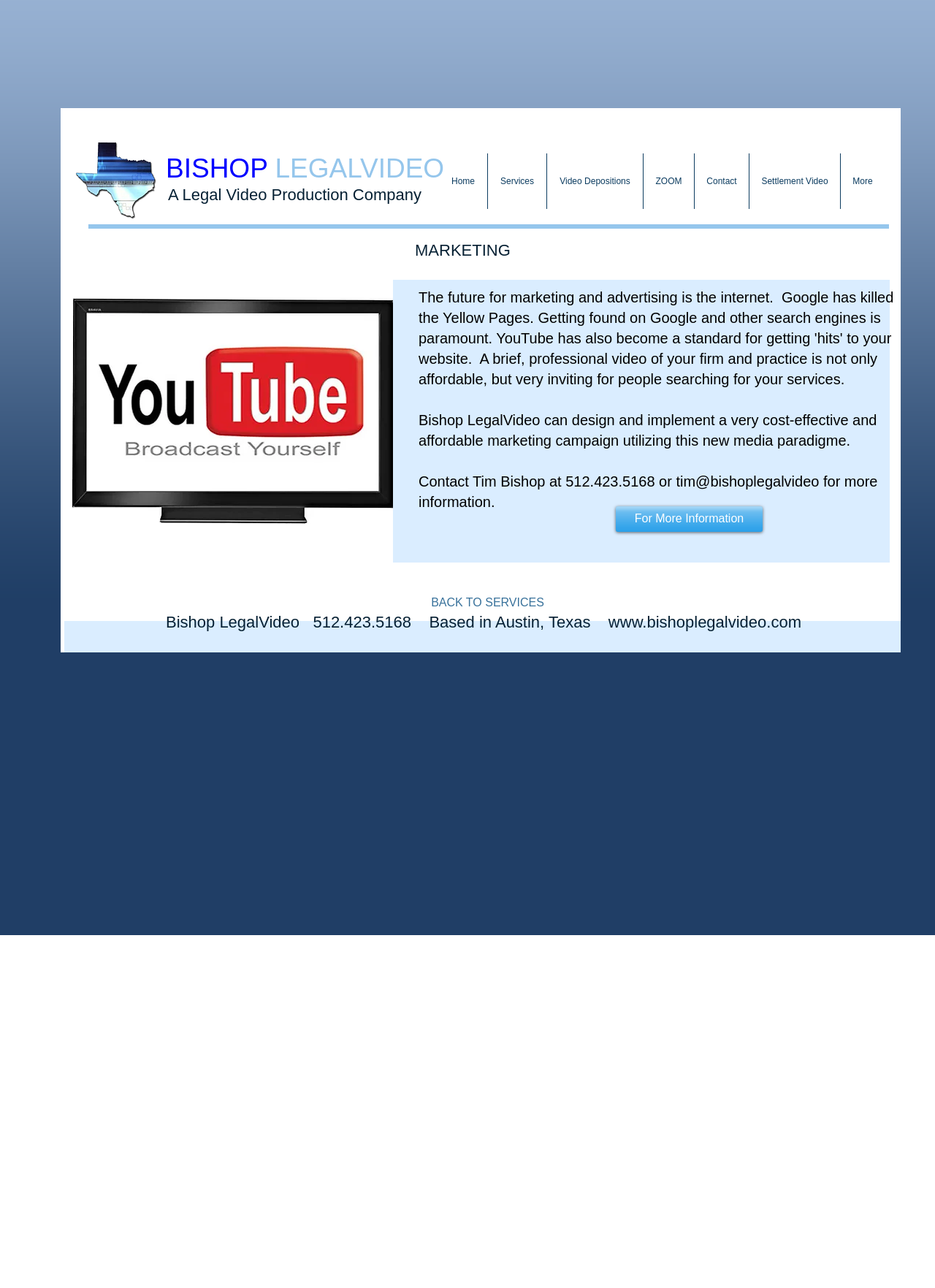Explain the contents of the webpage comprehensively.

The webpage is about marketing services offered by Bishop LegalVideo, a legal video production company. At the top left, there is a navigation menu with links to different sections of the website, including "Home", "Services", "Video Depositions", "ZOOM", "Contact", and "Settlement Video". 

Below the navigation menu, there is a logo or icon of Bishop LegalVideo, accompanied by a brief description of the company. 

The main content of the webpage is divided into two sections. On the left, there is a YouTube icon, indicating a possible video content. On the right, there is a heading "MARKETING" in bold font, followed by a paragraph describing the marketing services offered by Bishop LegalVideo, which includes designing and implementing cost-effective marketing campaigns utilizing new media paradigms. 

Below this paragraph, there is a call-to-action section with contact information, including a phone number and email address, and a link to "For More Information". There is also a link to "BACK TO SERVICES" at the bottom right of this section. 

At the very bottom of the webpage, there is a link to the company's website, "www.bishoplegalvideo.com".